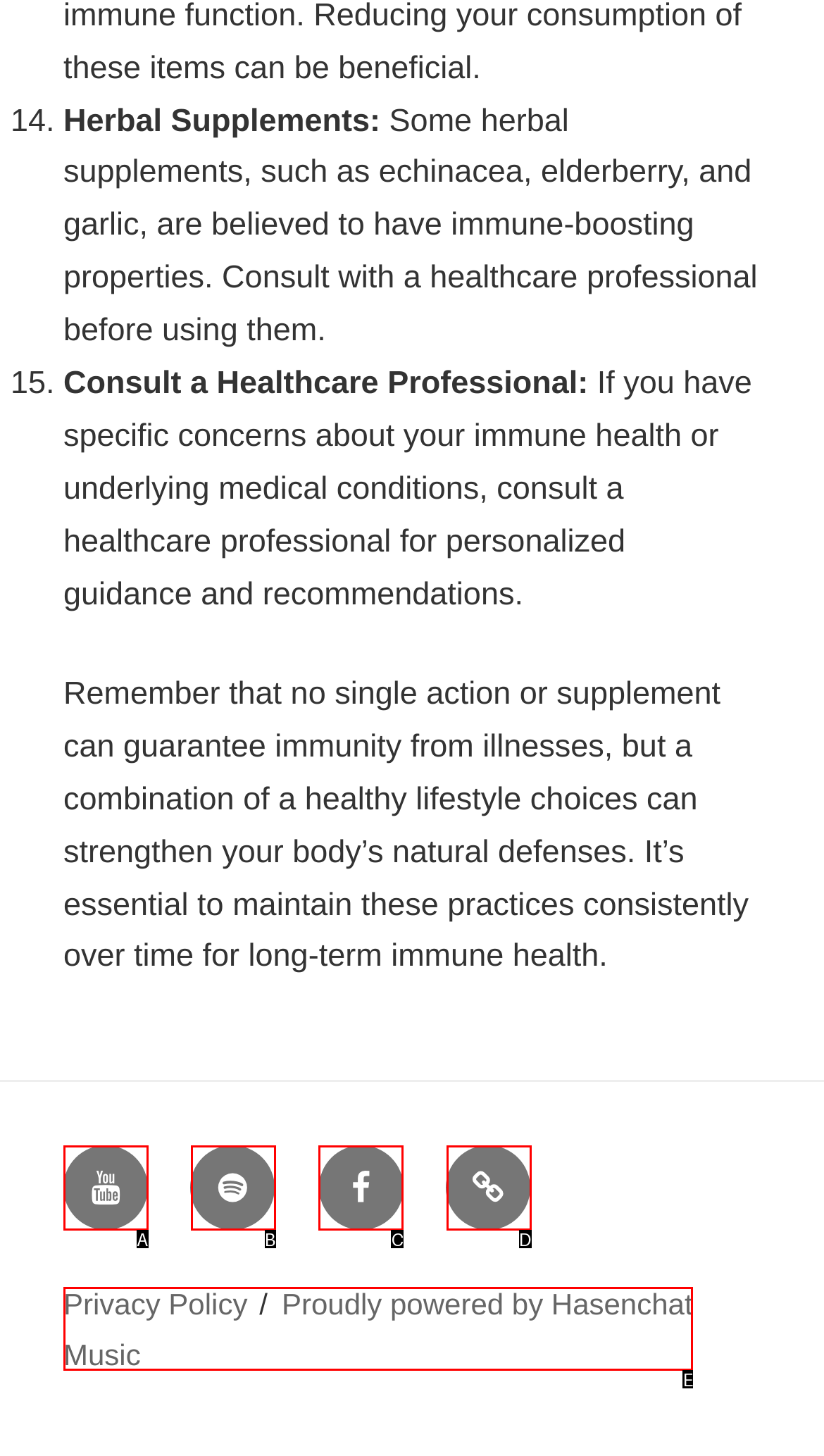Find the HTML element that matches the description provided: Proudly powered by Hasenchat Music
Answer using the corresponding option letter.

E